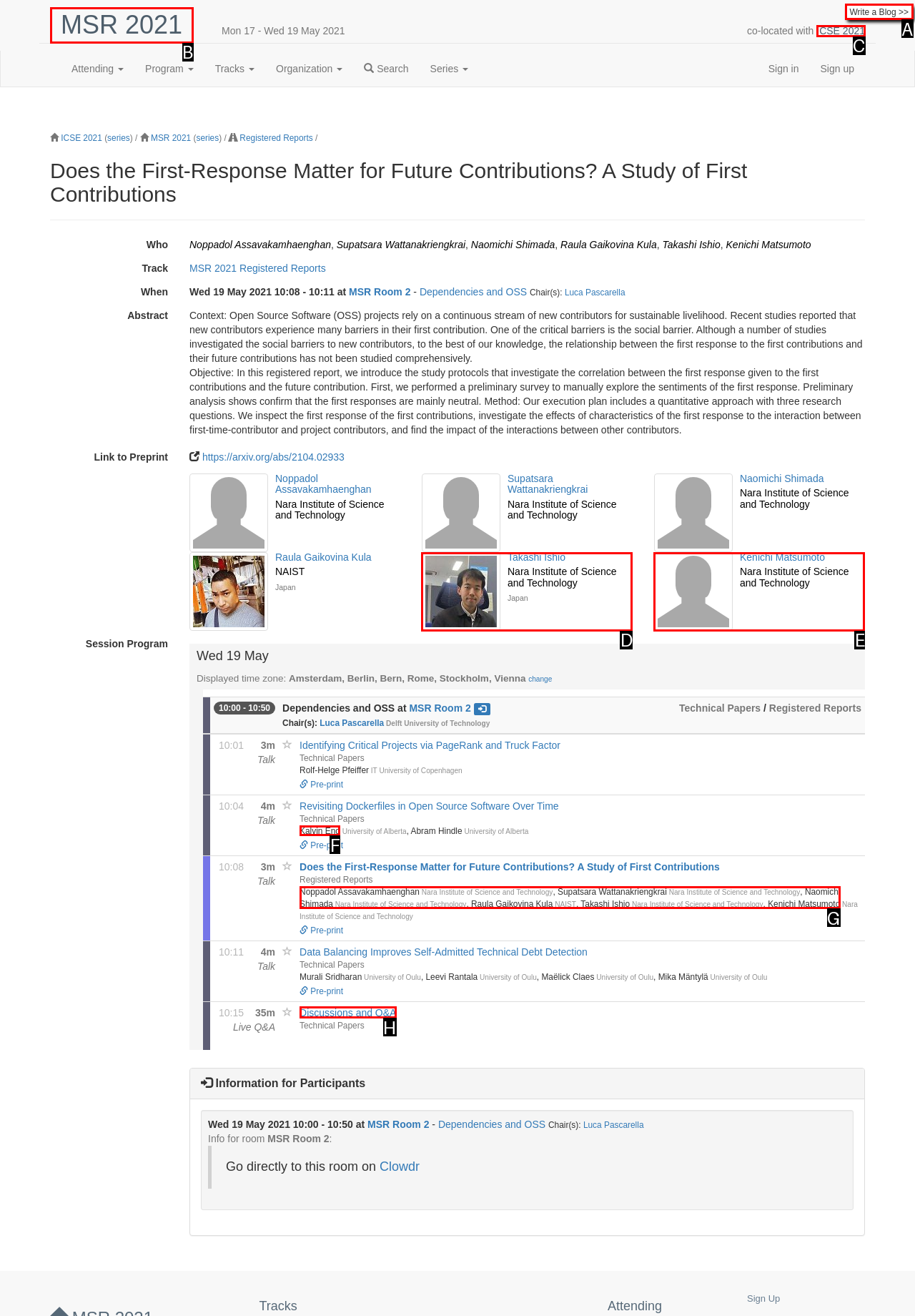Tell me which one HTML element I should click to complete the following task: Click on 'Write a Blog >>' Answer with the option's letter from the given choices directly.

A